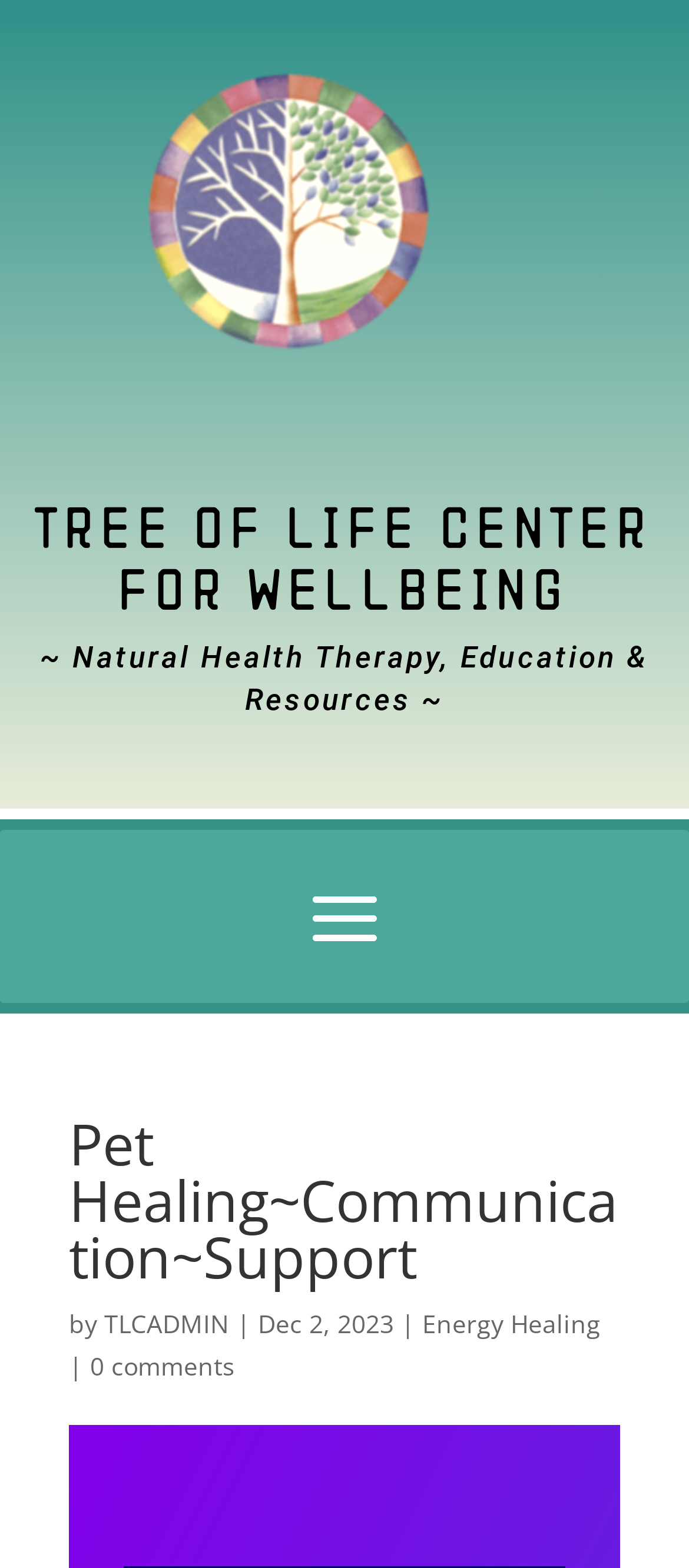Describe all the significant parts and information present on the webpage.

The webpage is about Pet Healing, Communication, and Support, with a focus on natural health therapy, education, and resources. At the top, there is a heading that reads "TREE OF LIFE CENTER FOR WELLBEING". Below this heading, there is a static text that provides a brief description of the center, stating it offers natural health therapy, education, and resources.

Further down, there is another heading that reads "Pet Healing~Communication~Support", which is centered on the page. Below this heading, there is a line of text that includes the phrase "by TLCADMIN" and a date "Dec 2, 2023", indicating the author and publication date of the content.

To the right of the date, there are two links: "Energy Healing" and "0 comments", which suggest that the webpage may have additional content or resources related to energy healing and may allow users to leave comments.

Overall, the webpage appears to be a resource for pet owners seeking natural health therapies and support, with a focus on communication and healing.